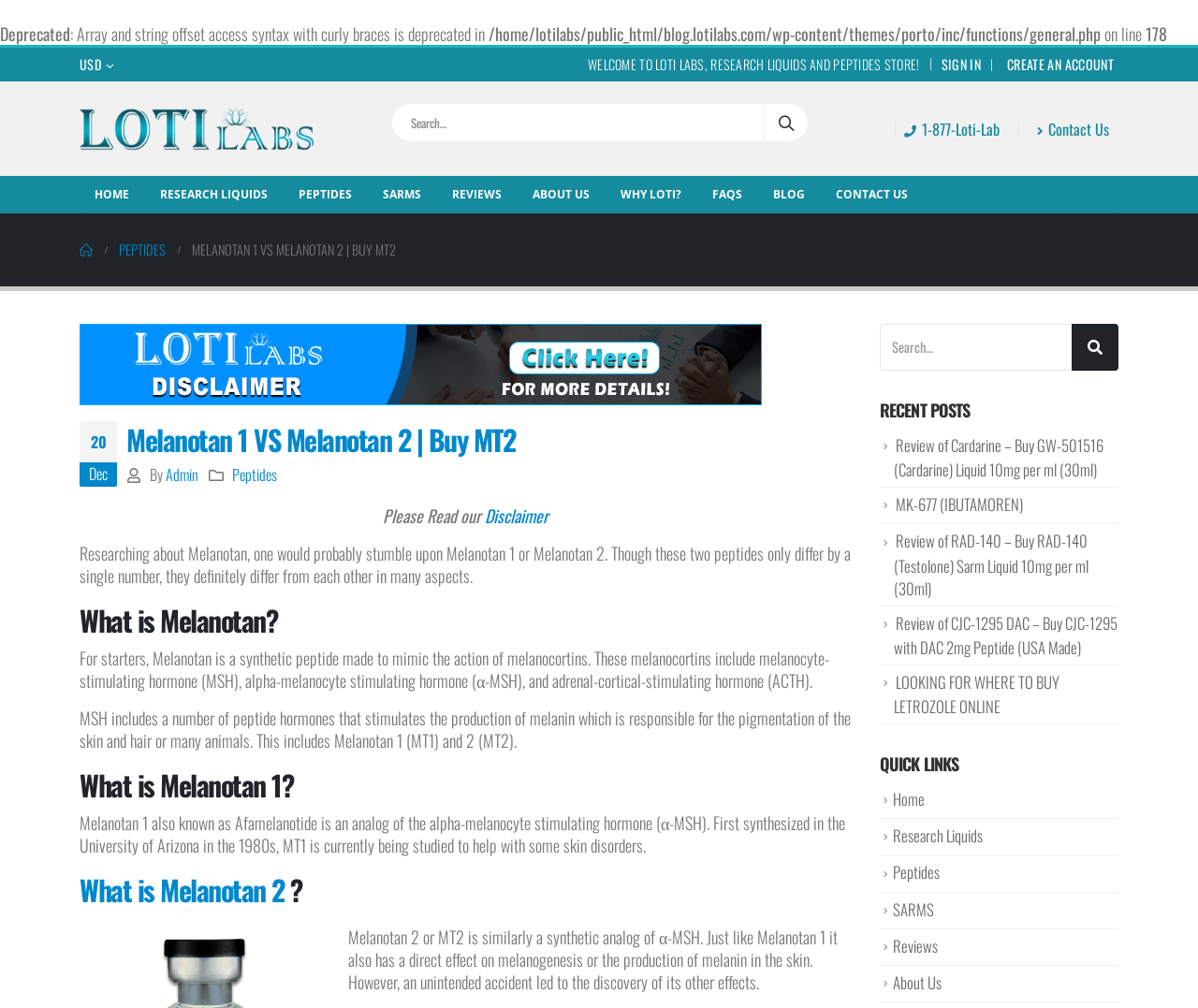What is the purpose of the 'Recent Posts' section?
Refer to the image and answer the question using a single word or phrase.

To show recent blog posts